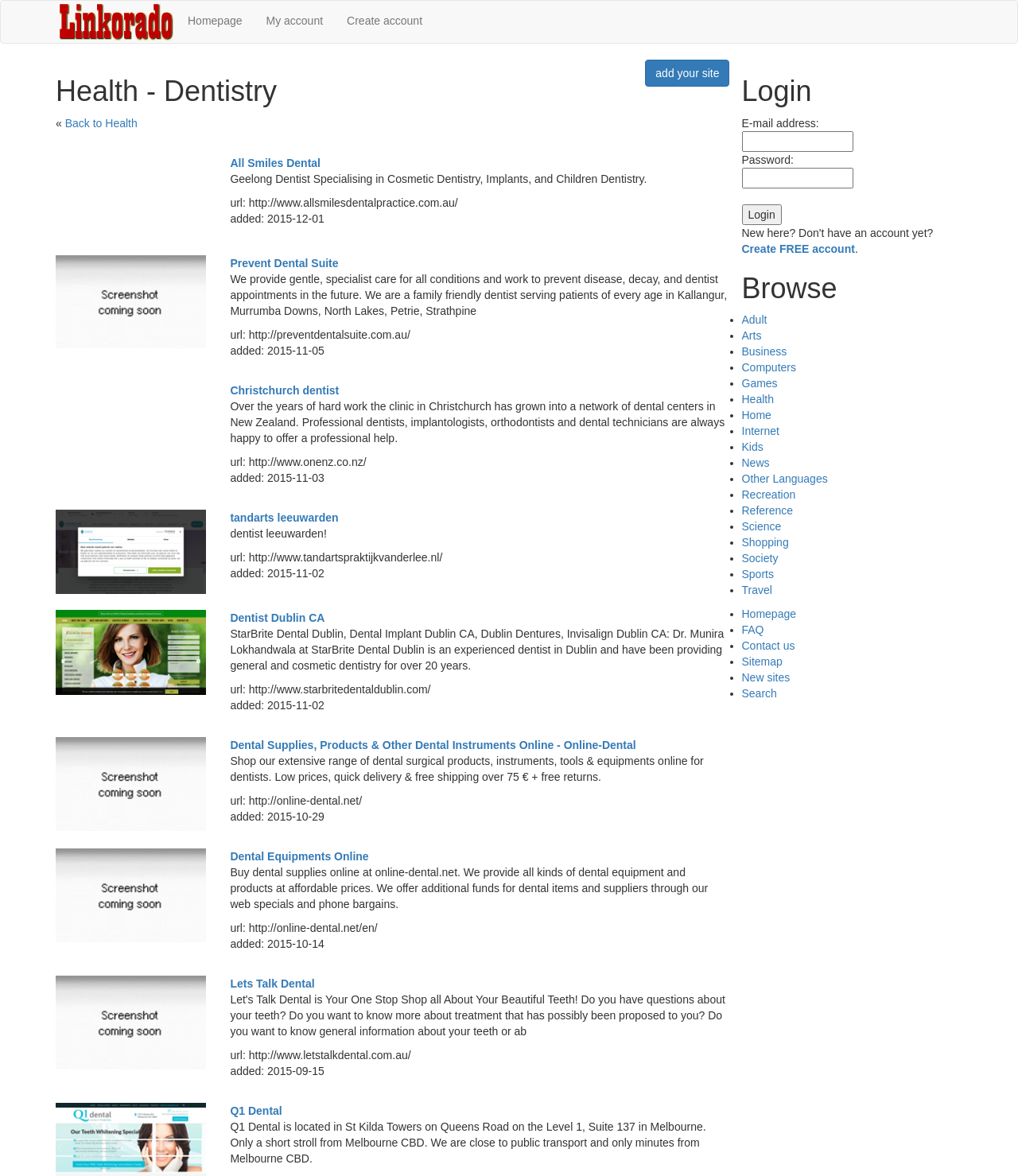Extract the bounding box coordinates for the HTML element that matches this description: "Christchurch dentist". The coordinates should be four float numbers between 0 and 1, i.e., [left, top, right, bottom].

[0.226, 0.327, 0.333, 0.337]